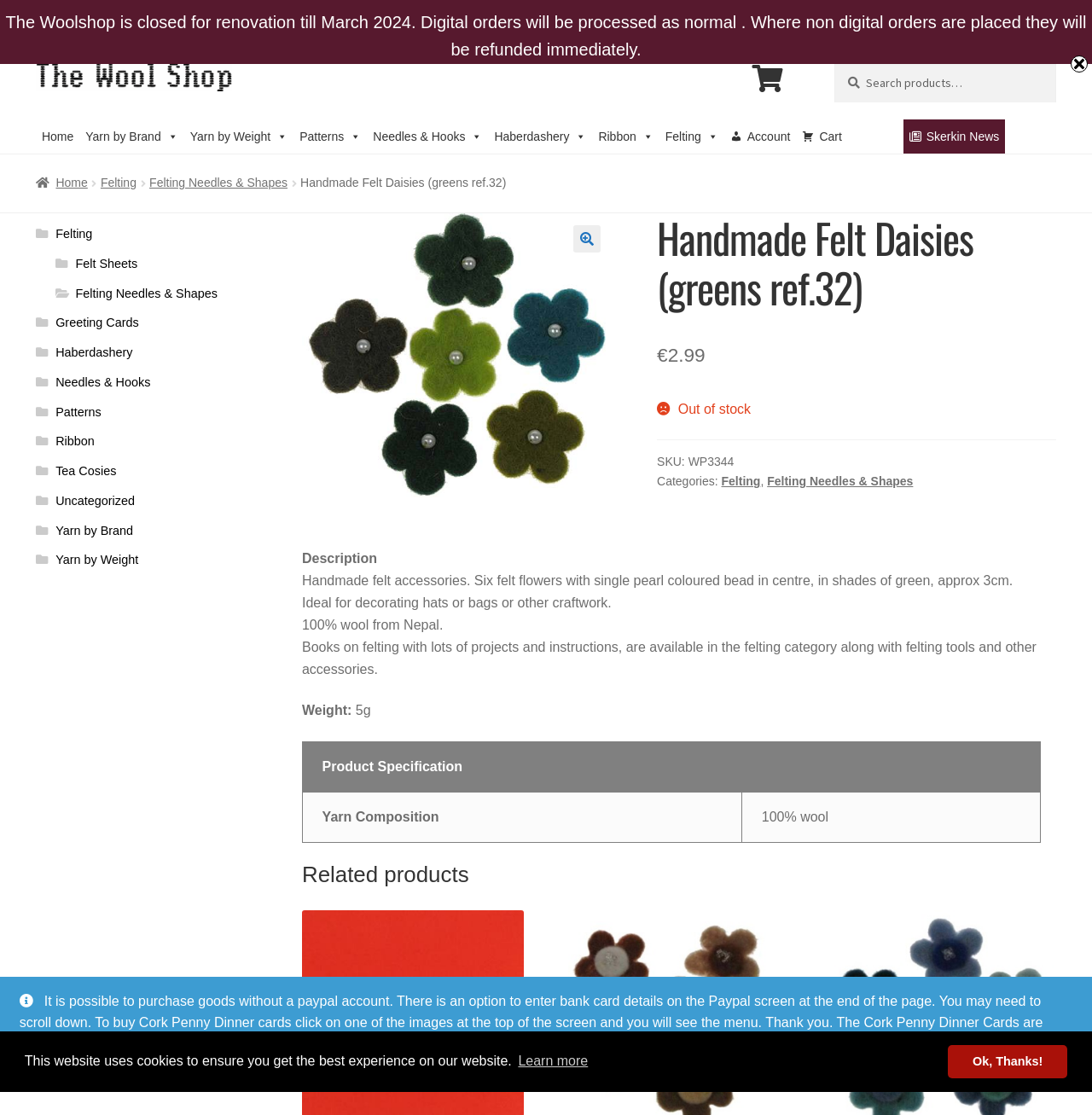Identify the bounding box coordinates of the area that should be clicked in order to complete the given instruction: "Contact us via email". The bounding box coordinates should be four float numbers between 0 and 1, i.e., [left, top, right, bottom].

[0.231, 0.006, 0.35, 0.018]